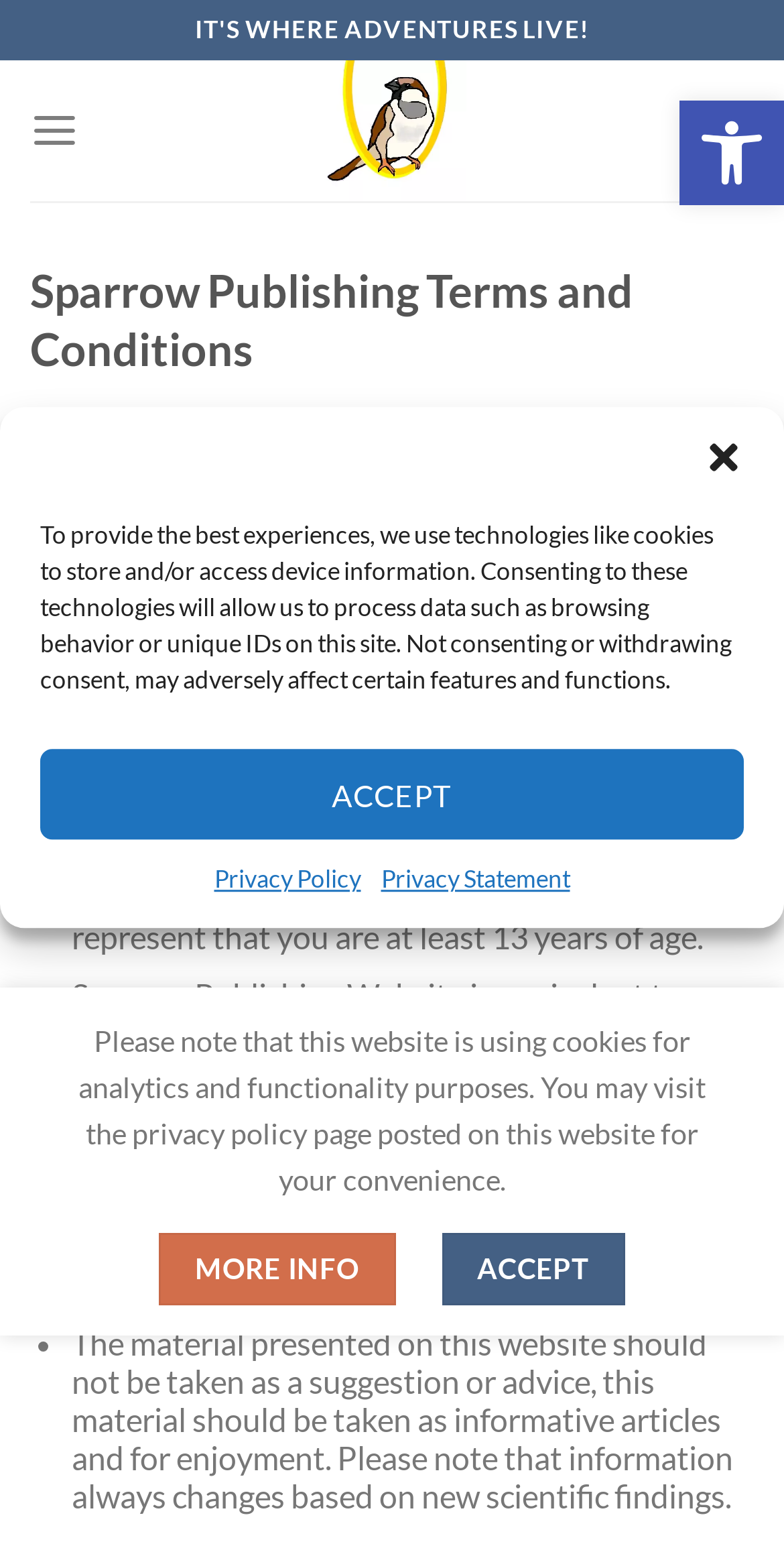Find the bounding box coordinates of the clickable element required to execute the following instruction: "Read privacy policy". Provide the coordinates as four float numbers between 0 and 1, i.e., [left, top, right, bottom].

[0.273, 0.557, 0.46, 0.583]